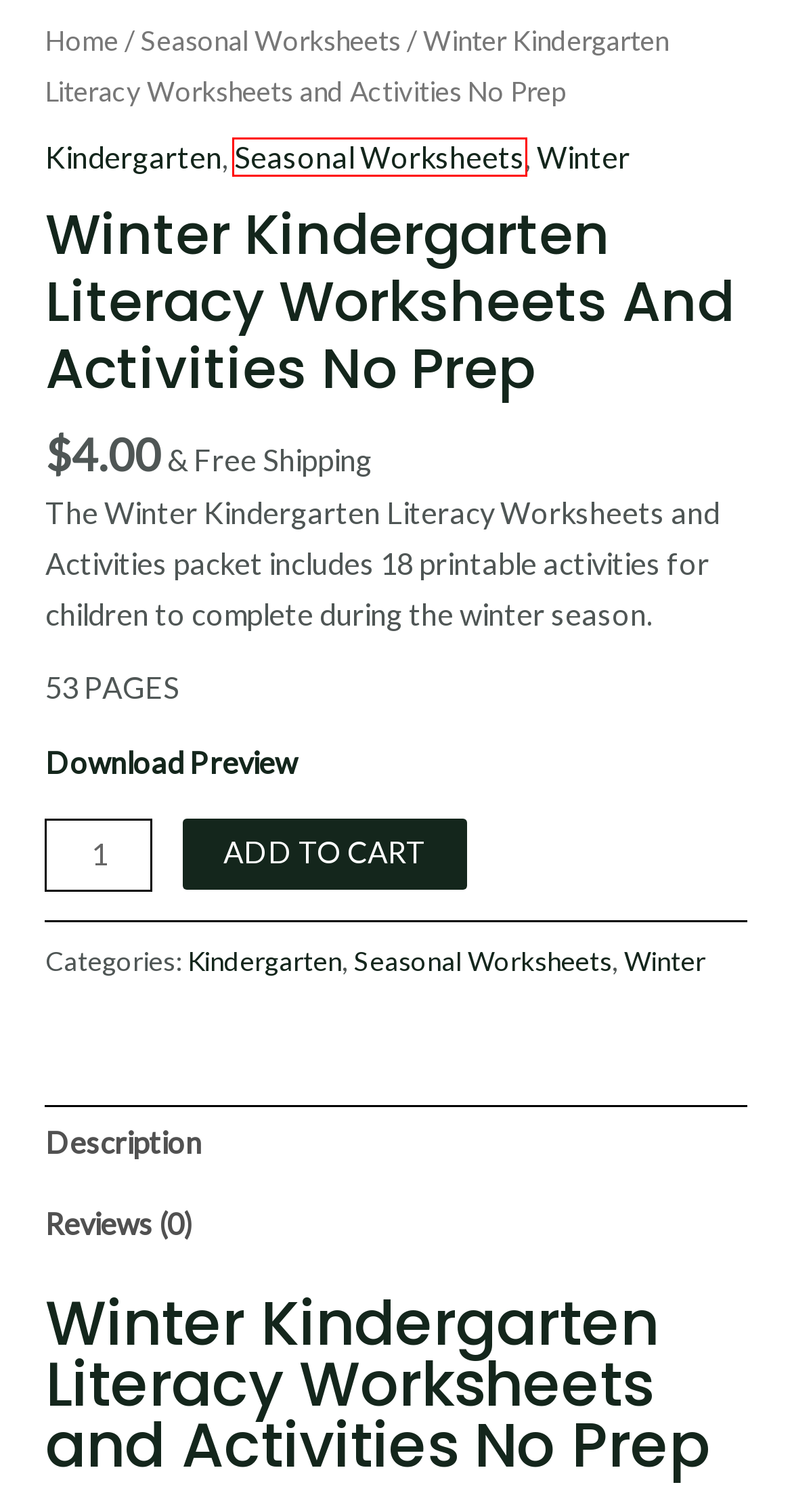Examine the screenshot of a webpage with a red bounding box around a specific UI element. Identify which webpage description best matches the new webpage that appears after clicking the element in the red bounding box. Here are the candidates:
A. Winter Archives - Kinder Resources
B. Web Hosting Centre Australia
C. Seasonal Worksheets Archives - Kinder Resources
D. Valentine's Day Kindergarten Worksheets and Activities No Prep
E. Winter Kindergarten Math Worksheets and Activities No Prep
F. Kindergarten Archives - Kinder Resources
G. Christmas Nativity Preschool Worksheets and Activities No Prep
H. Frequently asked questions

C